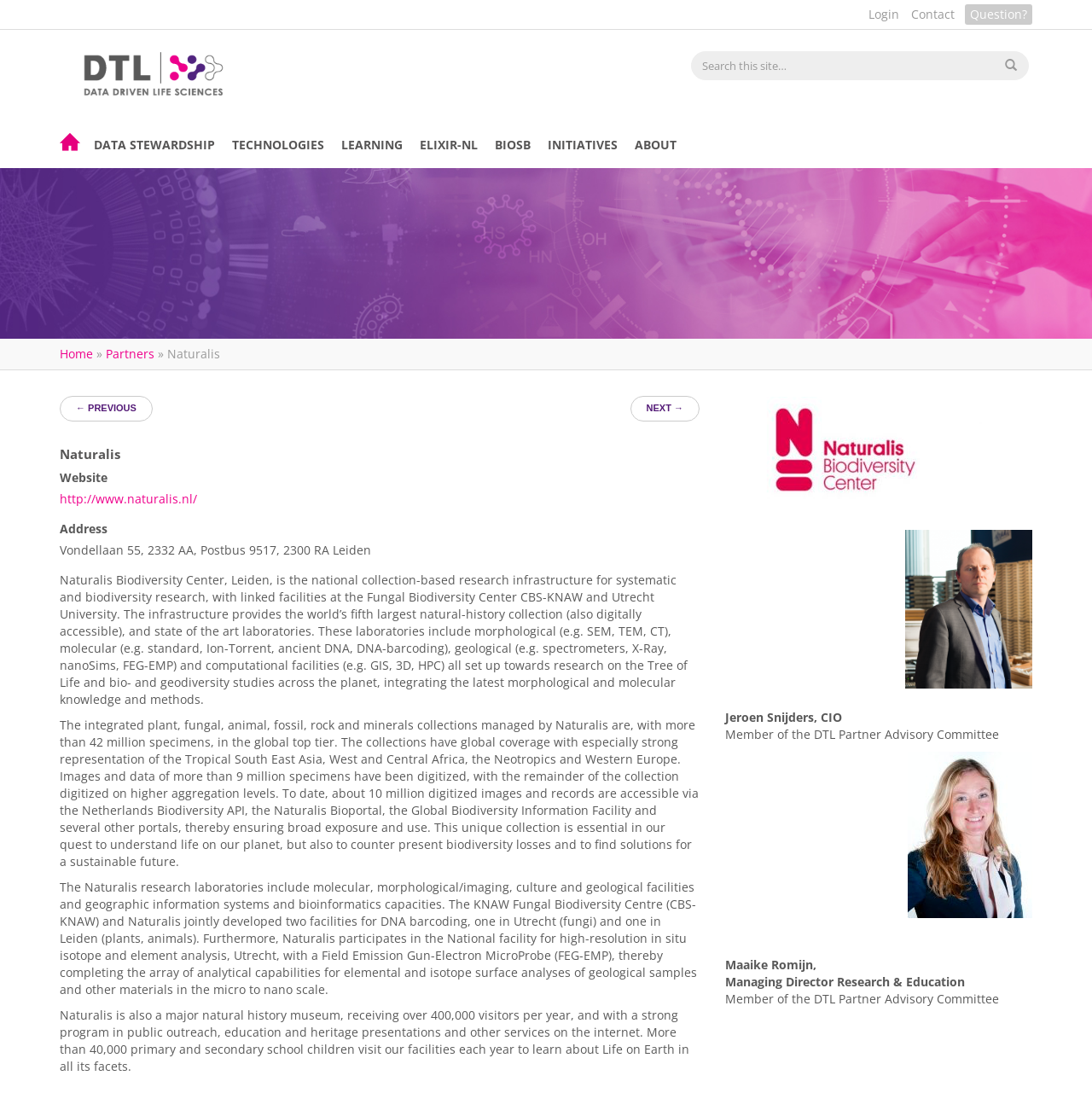What is the name of the facility for DNA barcoding?
From the image, respond using a single word or phrase.

KNAW Fungal Biodiversity Centre